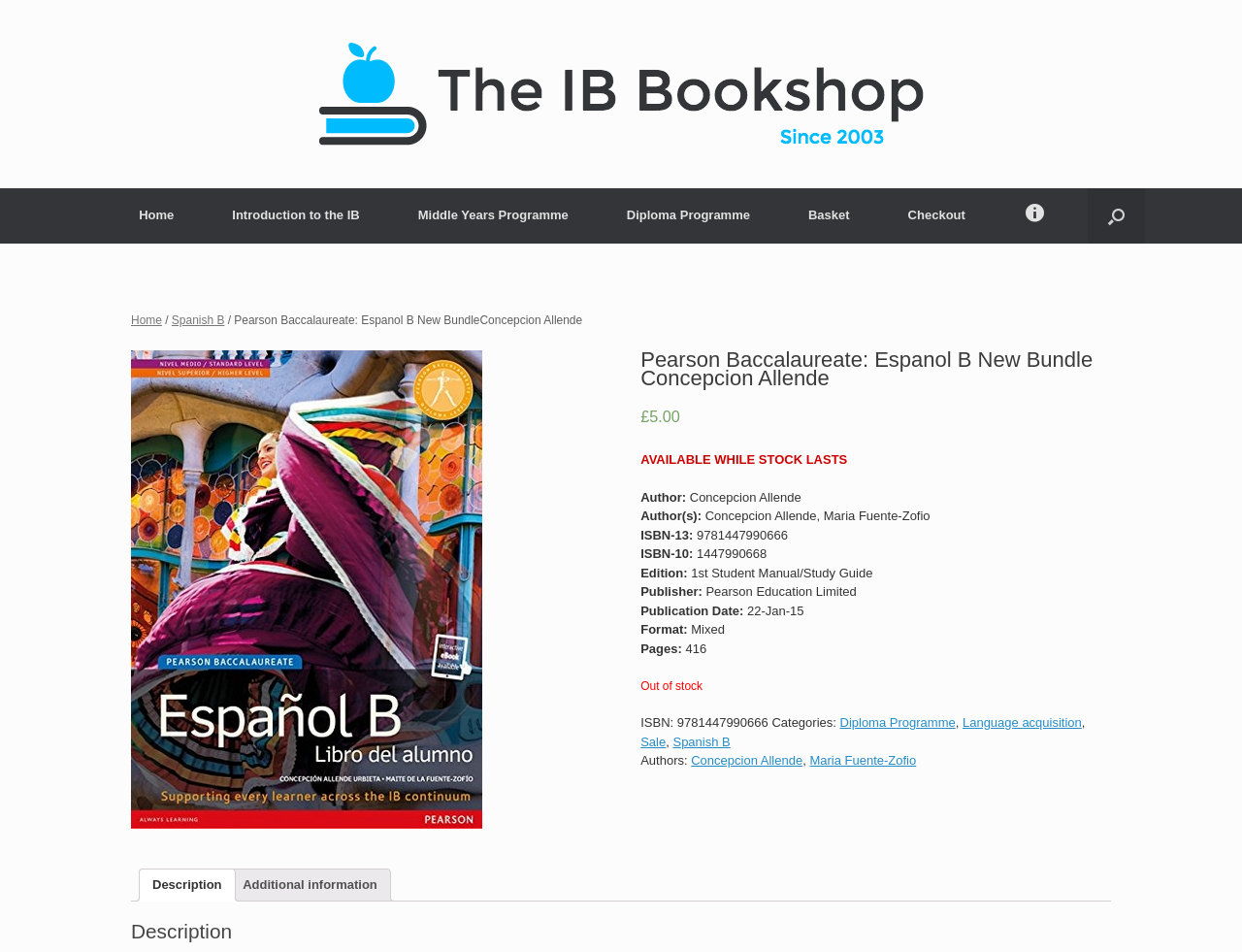What is the name of the author of the book?
Your answer should be a single word or phrase derived from the screenshot.

Concepcion Allende